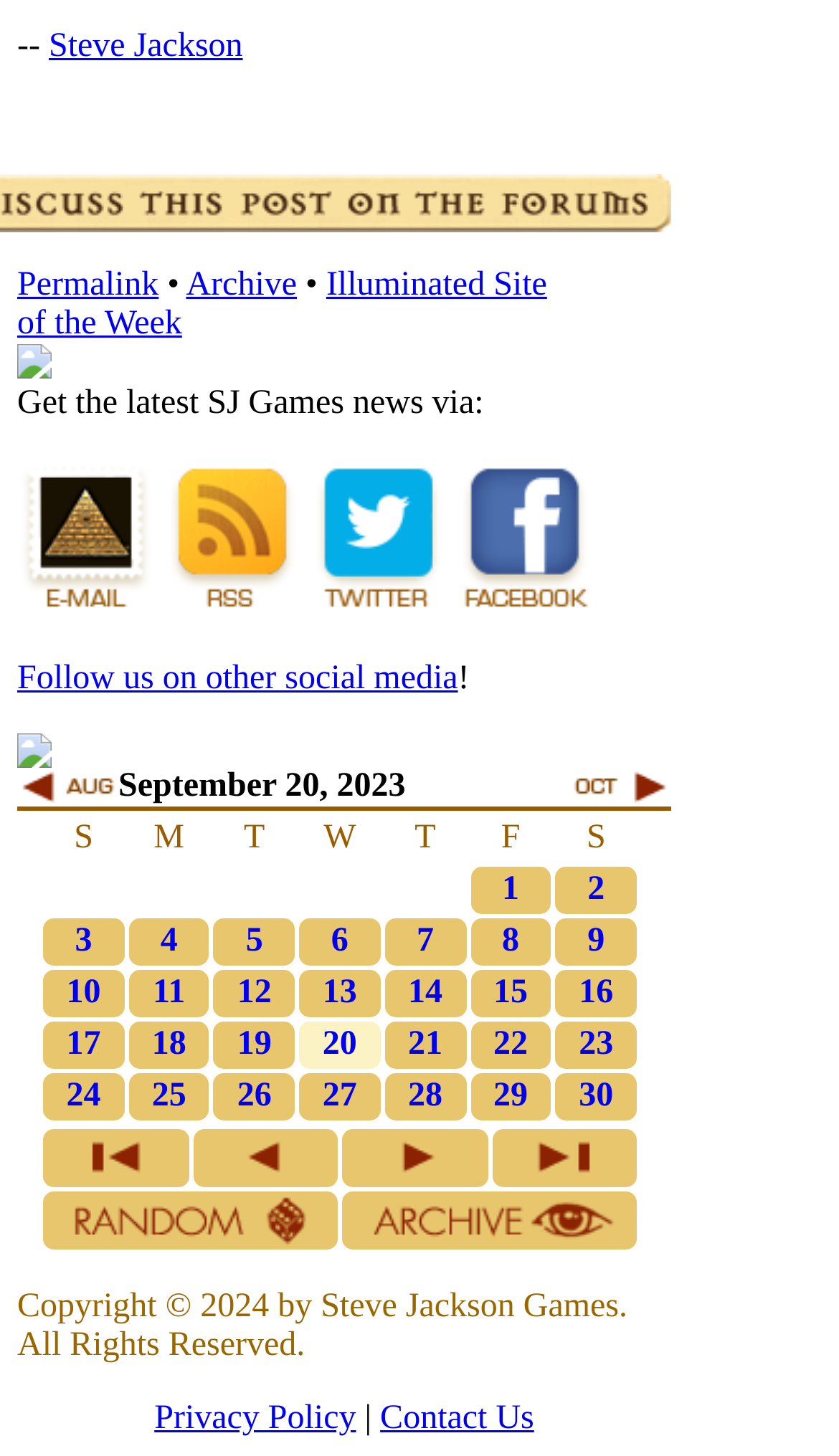Please identify the bounding box coordinates of the clickable area that will allow you to execute the instruction: "Click on Steve Jackson's link".

[0.058, 0.019, 0.289, 0.044]